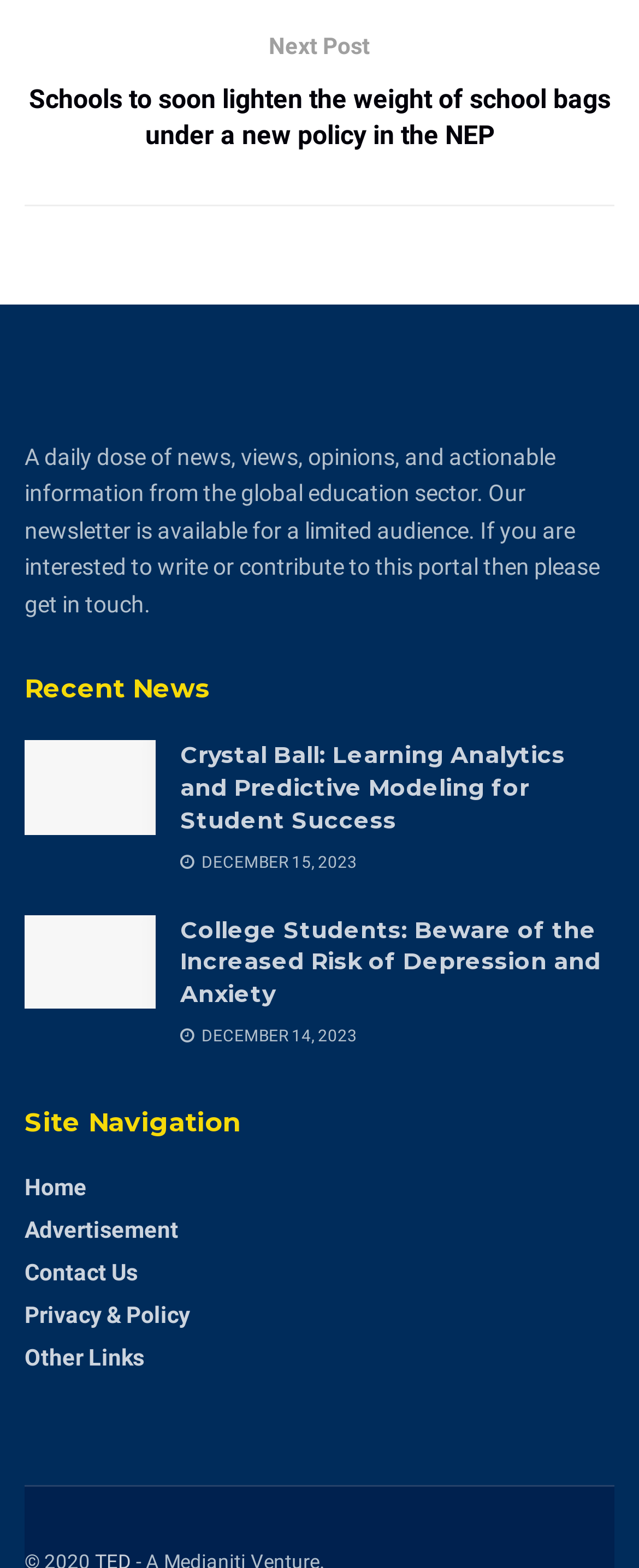Find the bounding box coordinates of the element to click in order to complete this instruction: "Check the recent news". The bounding box coordinates must be four float numbers between 0 and 1, denoted as [left, top, right, bottom].

[0.038, 0.428, 0.962, 0.451]